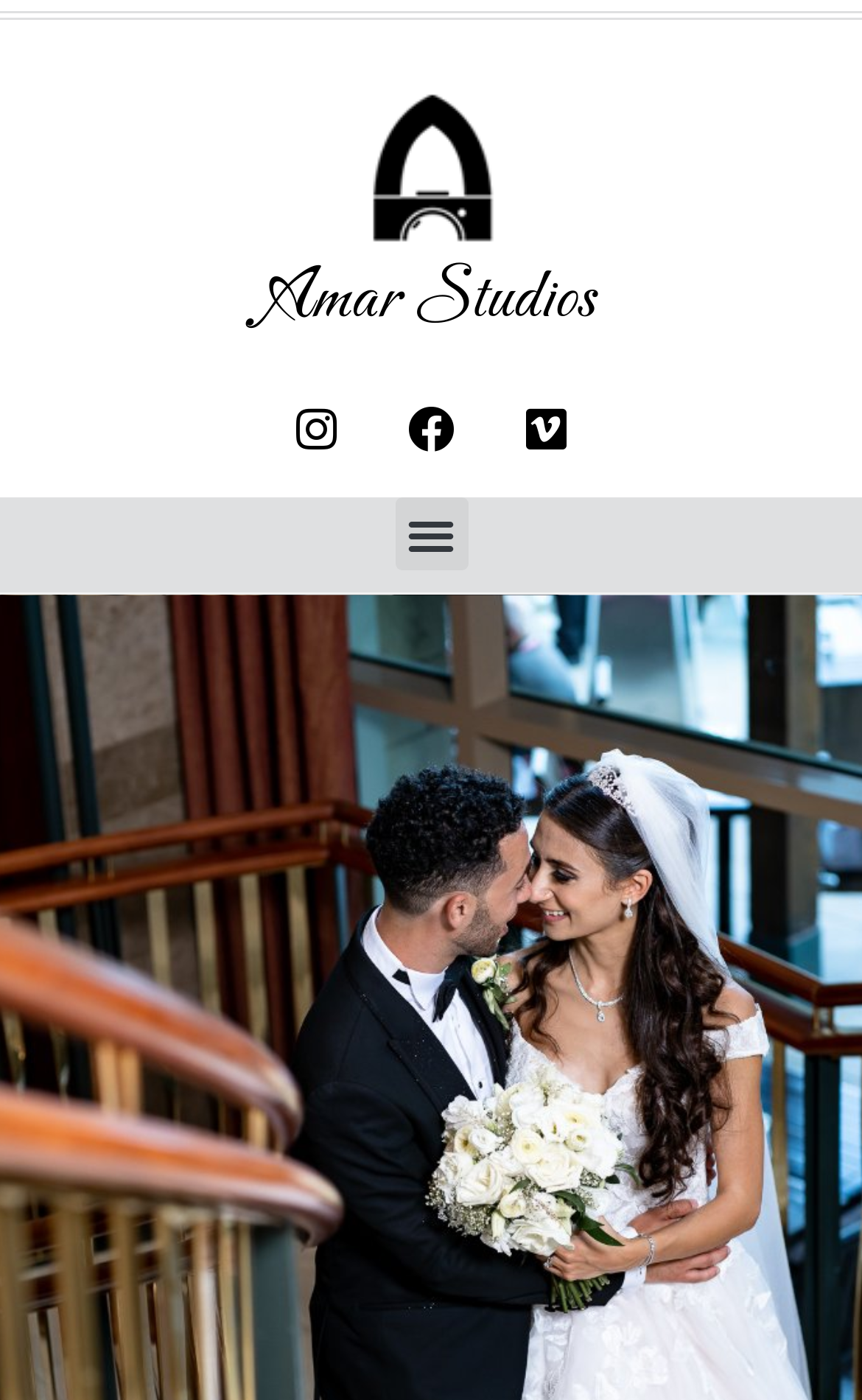What is the purpose of the button? Using the information from the screenshot, answer with a single word or phrase.

Menu Toggle